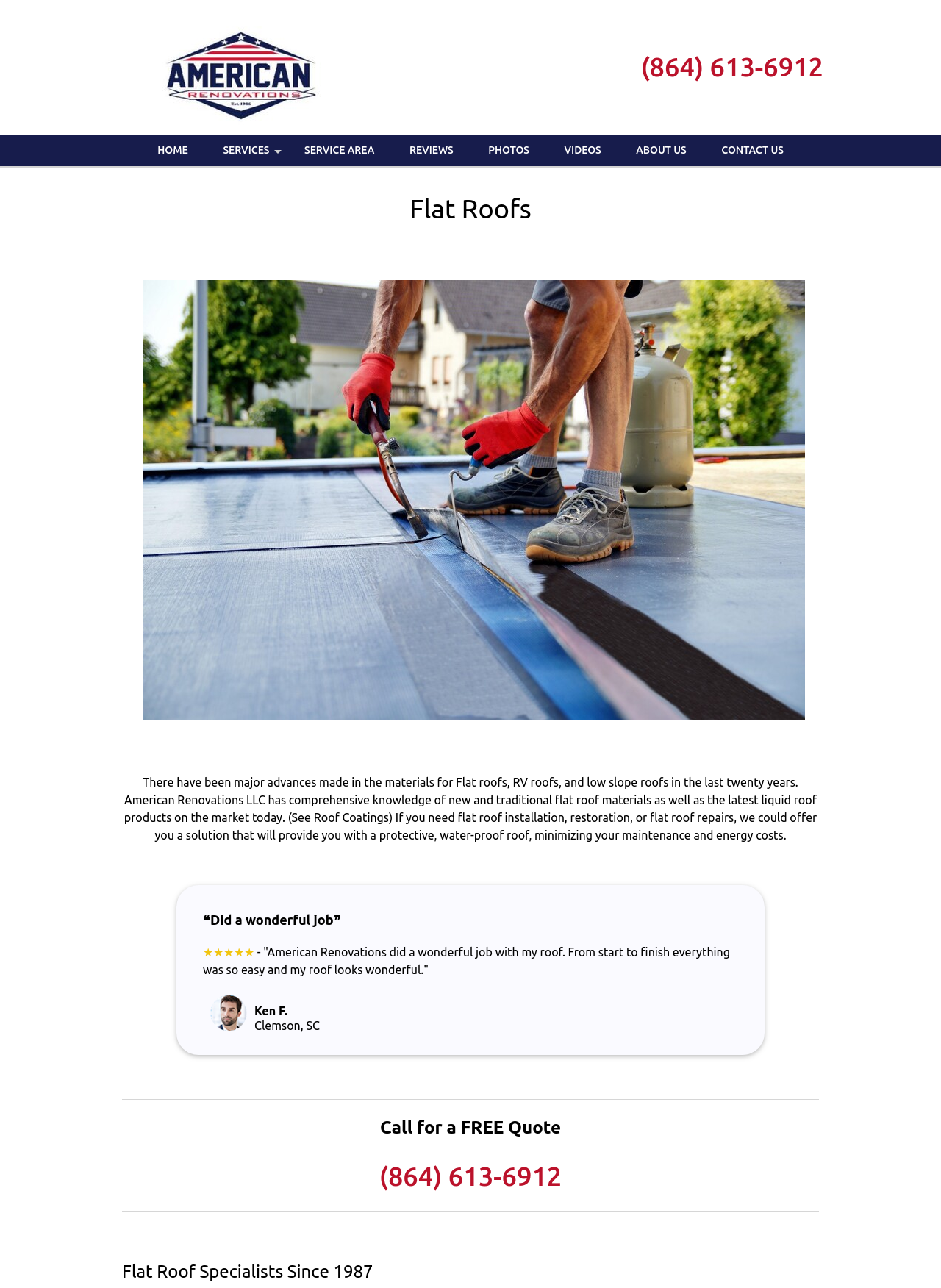Please answer the following question using a single word or phrase: 
What is the rating given by Ken F. from Clemson, SC?

5 stars